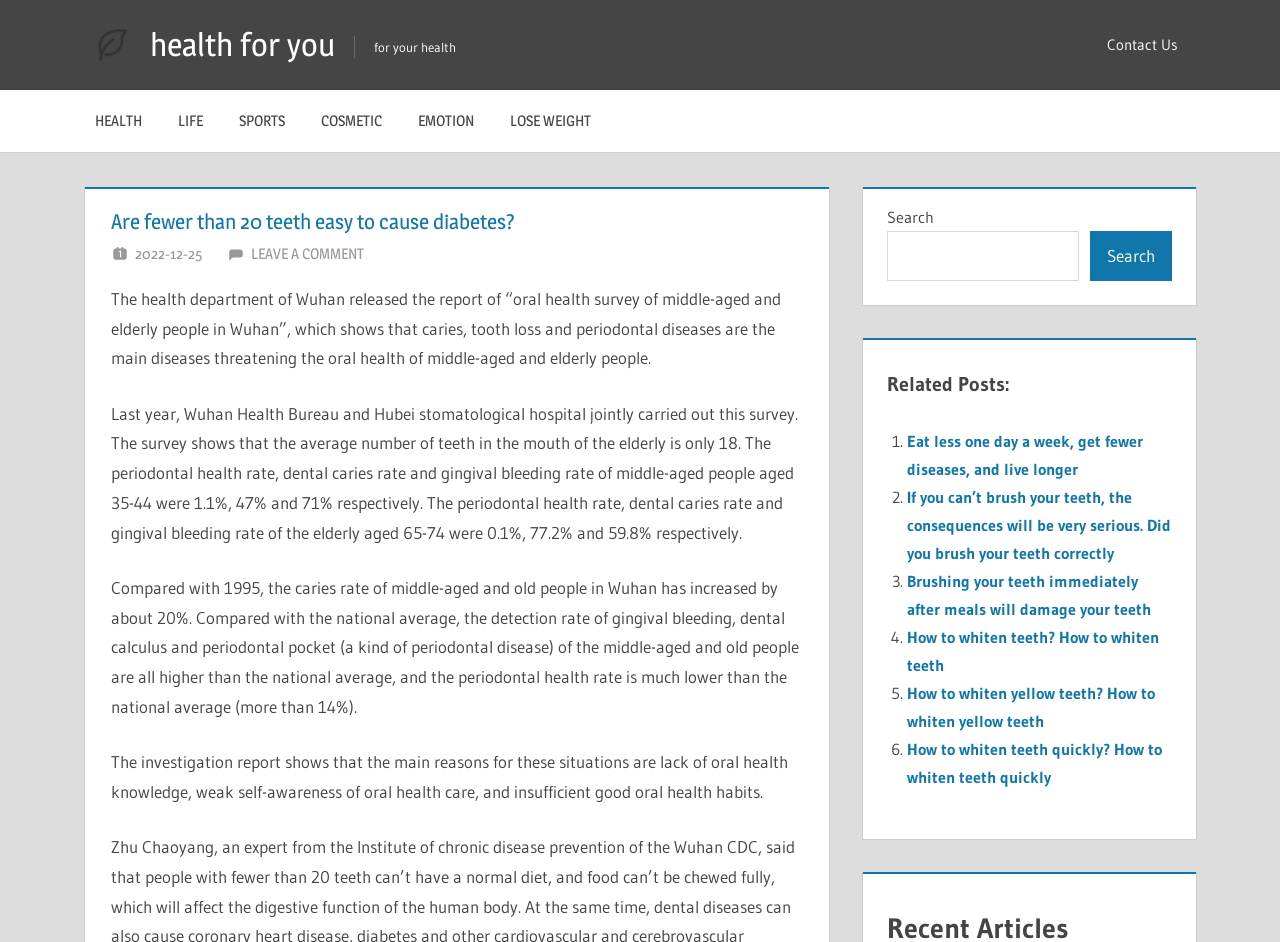What is the main reason for the oral health situation?
Respond to the question with a single word or phrase according to the image.

Lack of oral health knowledge